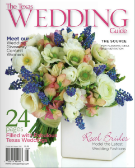Offer an in-depth caption of the image, mentioning all notable aspects.

The image showcases the cover of "The Texas Wedding Guide – Edition 38." This visually striking magazine cover features an exquisite floral arrangement, highlighted by soft pastel tones of white and pink flowers accented with deep blue blossoms. The arrangement is elegantly presented in a contemporary white container, which complements the overall aesthetic of the cover. 

Prominently displayed in a sophisticated font, the title "The Texas Wedding Guide" is paired with a subtitle that hints at the magazine's content, including insights for brides. Below the title, a note indicates that this edition includes "24 Pages Filled With Beautiful Texas Weddings," emphasizing the magazine's focus on local wedding inspirations and resources. 

This edition of the magazine also includes a featured section titled "Real Brides," indicating personal stories and trends in wedding planning. The beautiful, summer-friendly floral design is credited to Lilium Floral Design, a nod to the creativity behind the stunning centerpiece. This cover sets the tone for a comprehensive resource for upcoming brides in the Texas area, inviting readers to explore the pages within.